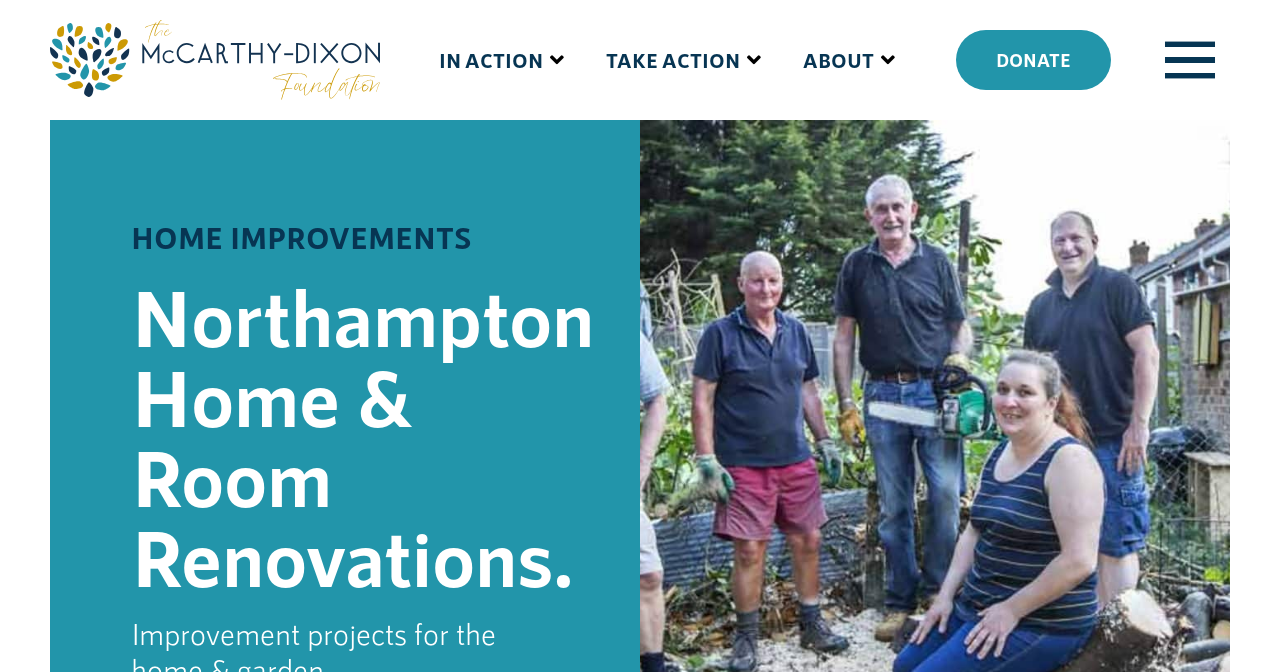What is the name of the foundation?
Please provide a single word or phrase based on the screenshot.

McCarthy-Dixon